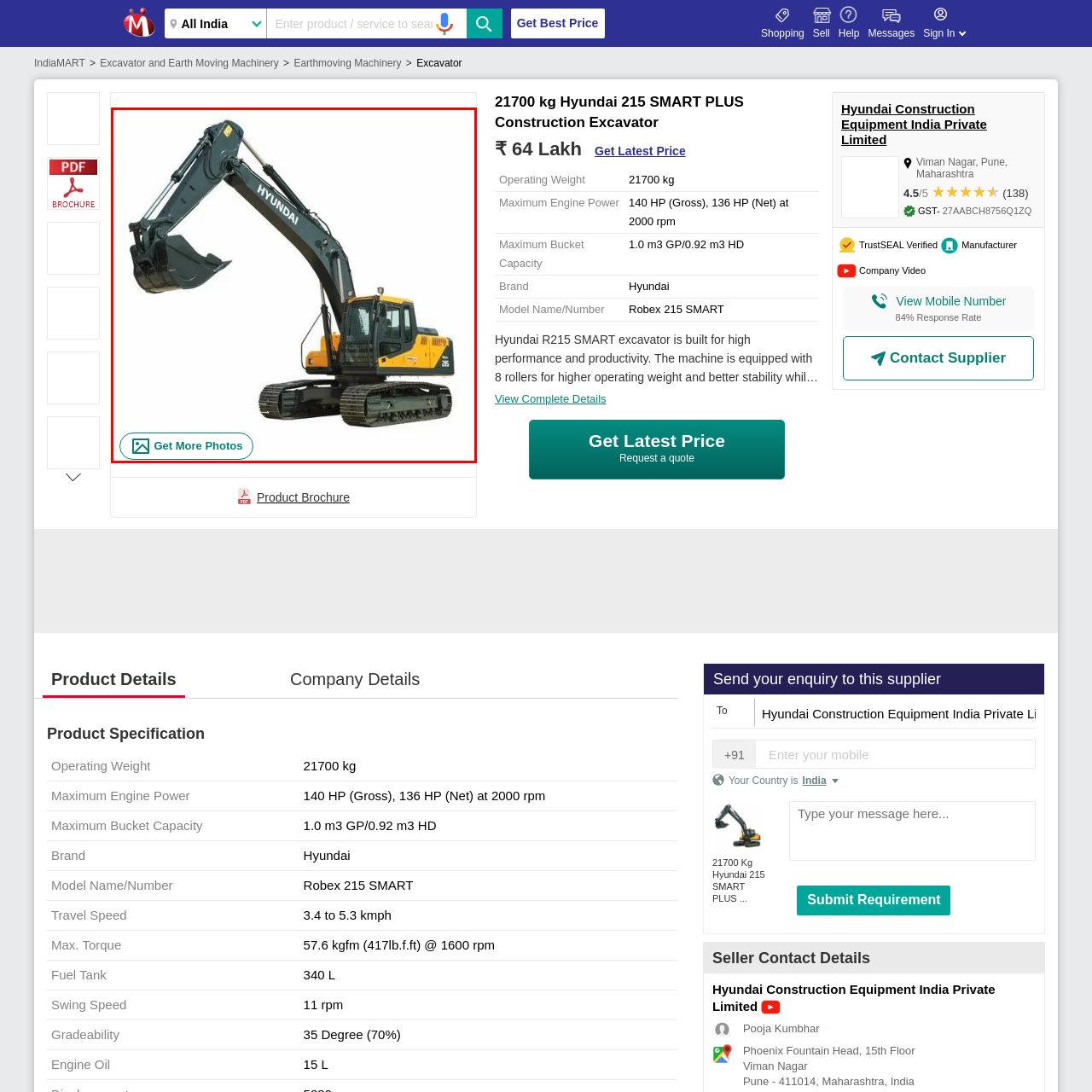Offer a detailed caption for the picture inside the red-bordered area.

This image showcases the Hyundai 215 SMART PLUS Construction Excavator, a robust machinery designed for heavy-duty tasks. The excavator features a striking yellow and black color scheme, characteristic of Hyundai construction equipment. Its articulated arm is equipped with a large, powerful bucket, emphasizing its capability for digging and loading operations. The machine sits on a sturdy undercarriage with tracks, ensuring stability and mobility on various terrains. Below the image, there's a button inviting viewers to "Get More Photos," indicating that additional images of this model are available for those interested. This excavator has a significant operating weight of 21,700 kg and is a versatile choice for construction and earth-moving projects.